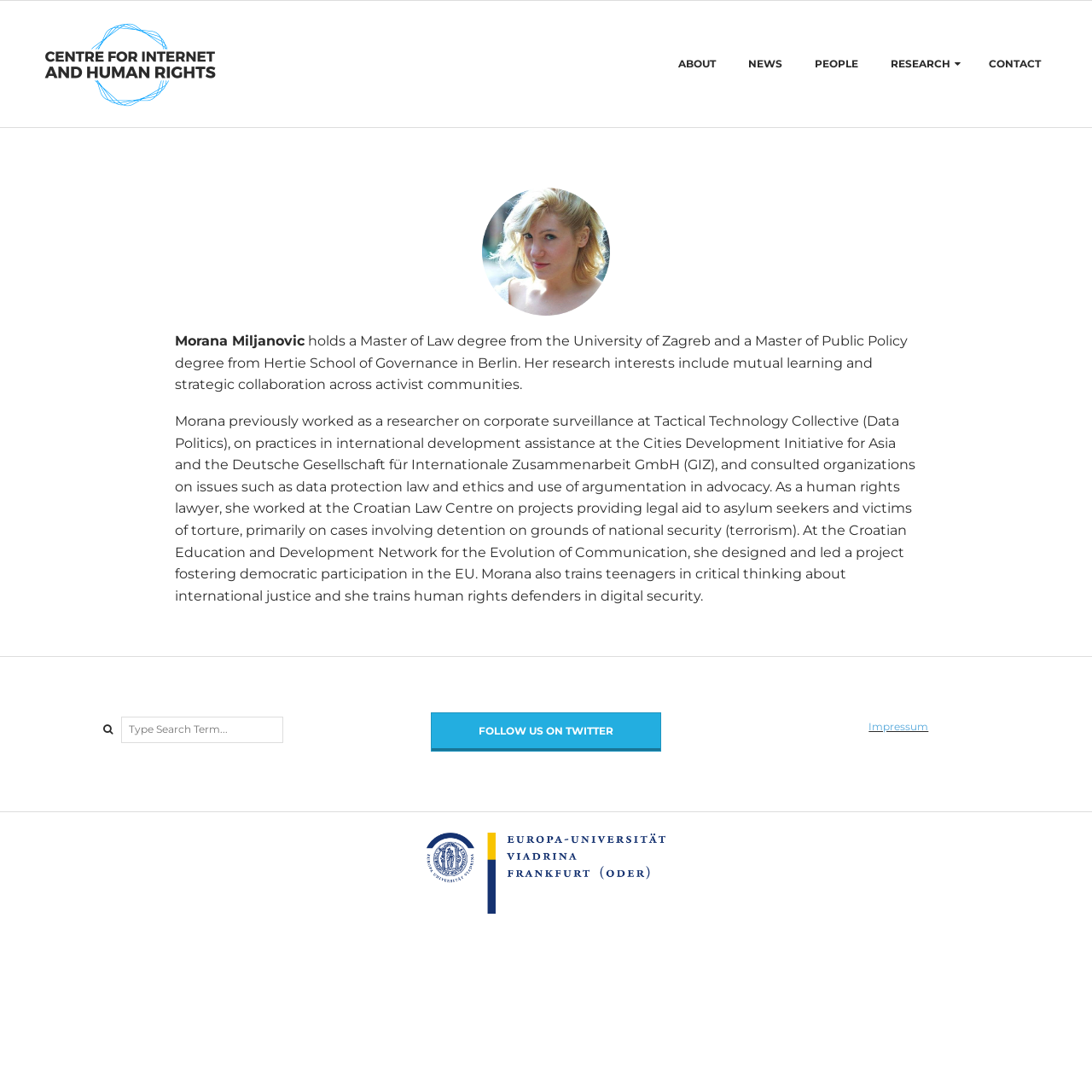Determine the bounding box coordinates of the element that should be clicked to execute the following command: "Follow on Twitter".

[0.395, 0.652, 0.605, 0.688]